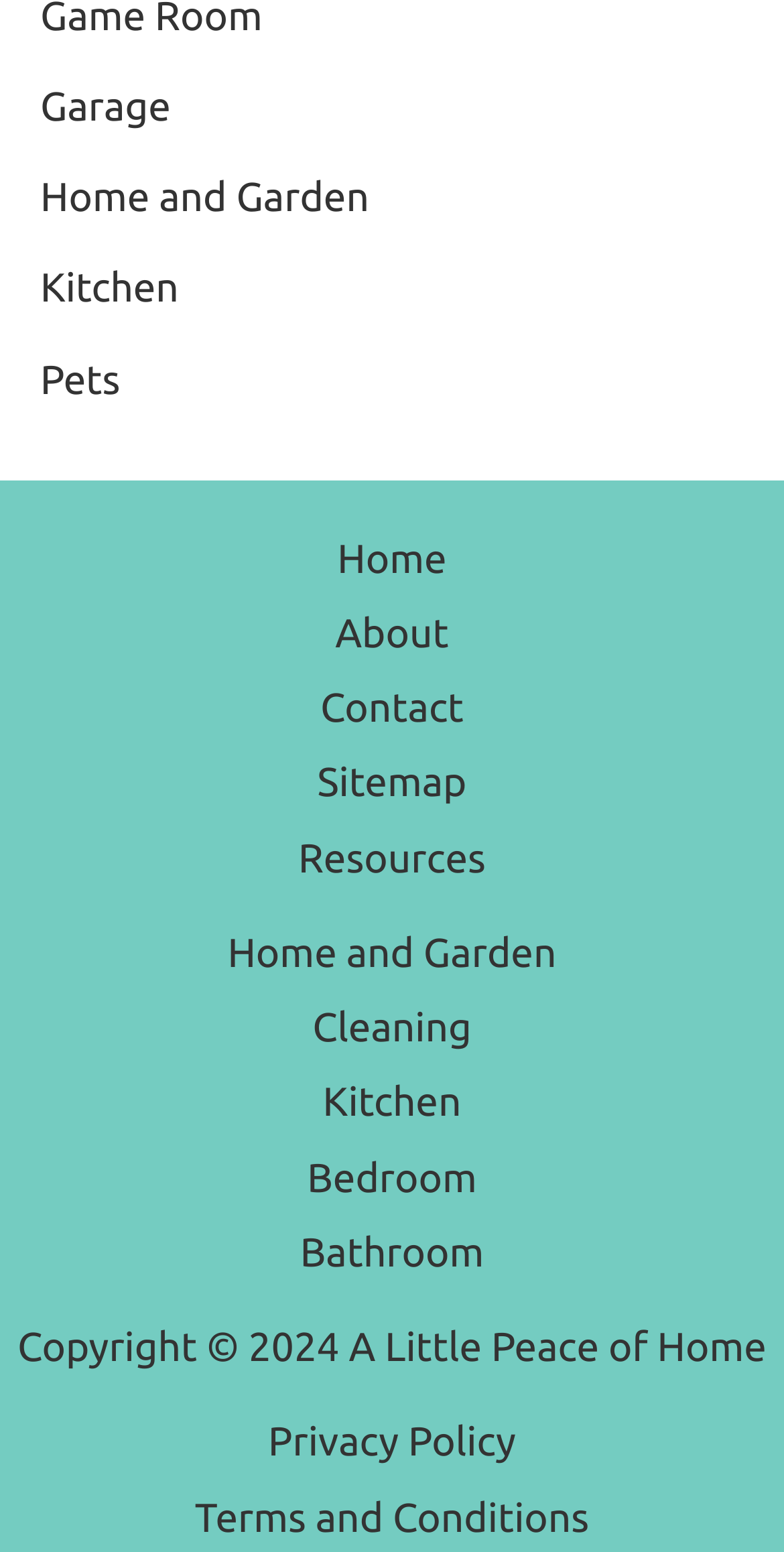Please locate the bounding box coordinates of the region I need to click to follow this instruction: "go to Garage".

[0.051, 0.053, 0.218, 0.083]